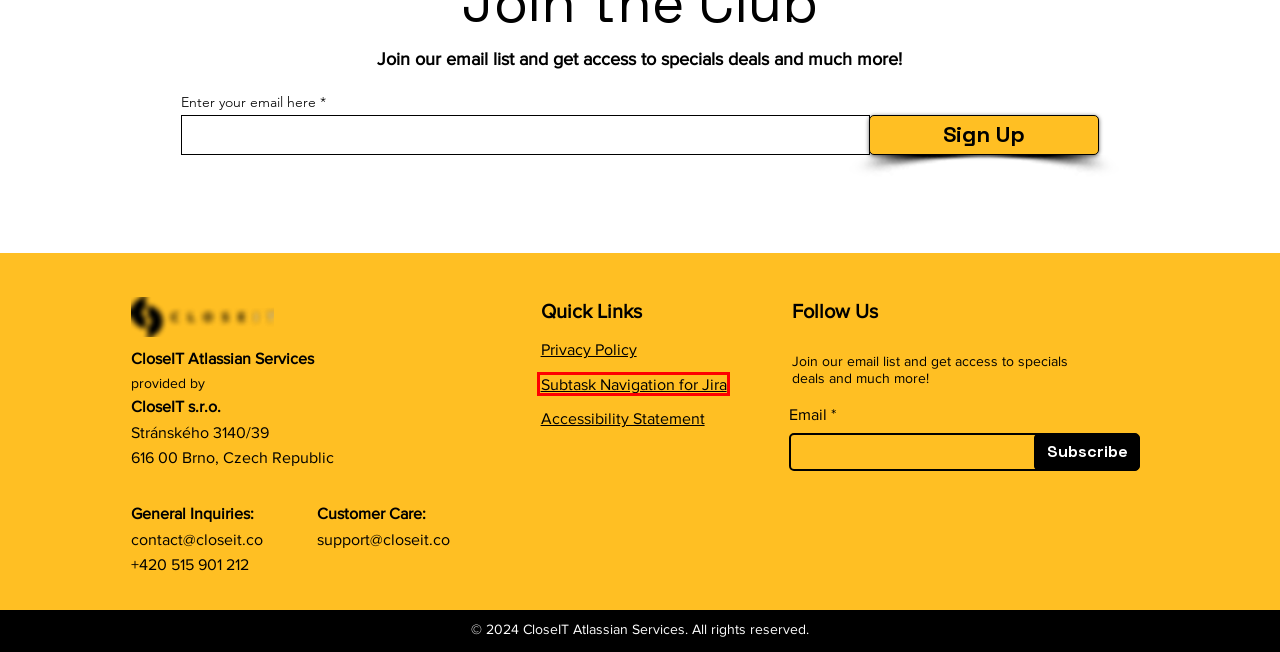You have a screenshot of a webpage with a red rectangle bounding box around an element. Identify the best matching webpage description for the new page that appears after clicking the element in the bounding box. The descriptions are:
A. How to in Jira: Your Ultimate Resource for Workflows & More
B. Privacy Policy | CloseIT Atlassian Services
C. Contact | CloseIT Atlassian Services
D. Subtasks Navigation For Jira | CloseIT Atlassian
E. Manage custom filters in team-managed projects | Jira Cloud | Atlassian Support
F. Subtasks Navigation for Jira | Atlassian Marketplace
G. Atlassian Glossary: Your Ultimate Guide to Key Concepts
H. Accessibility Statement | CloseIT Atlassian Services

D